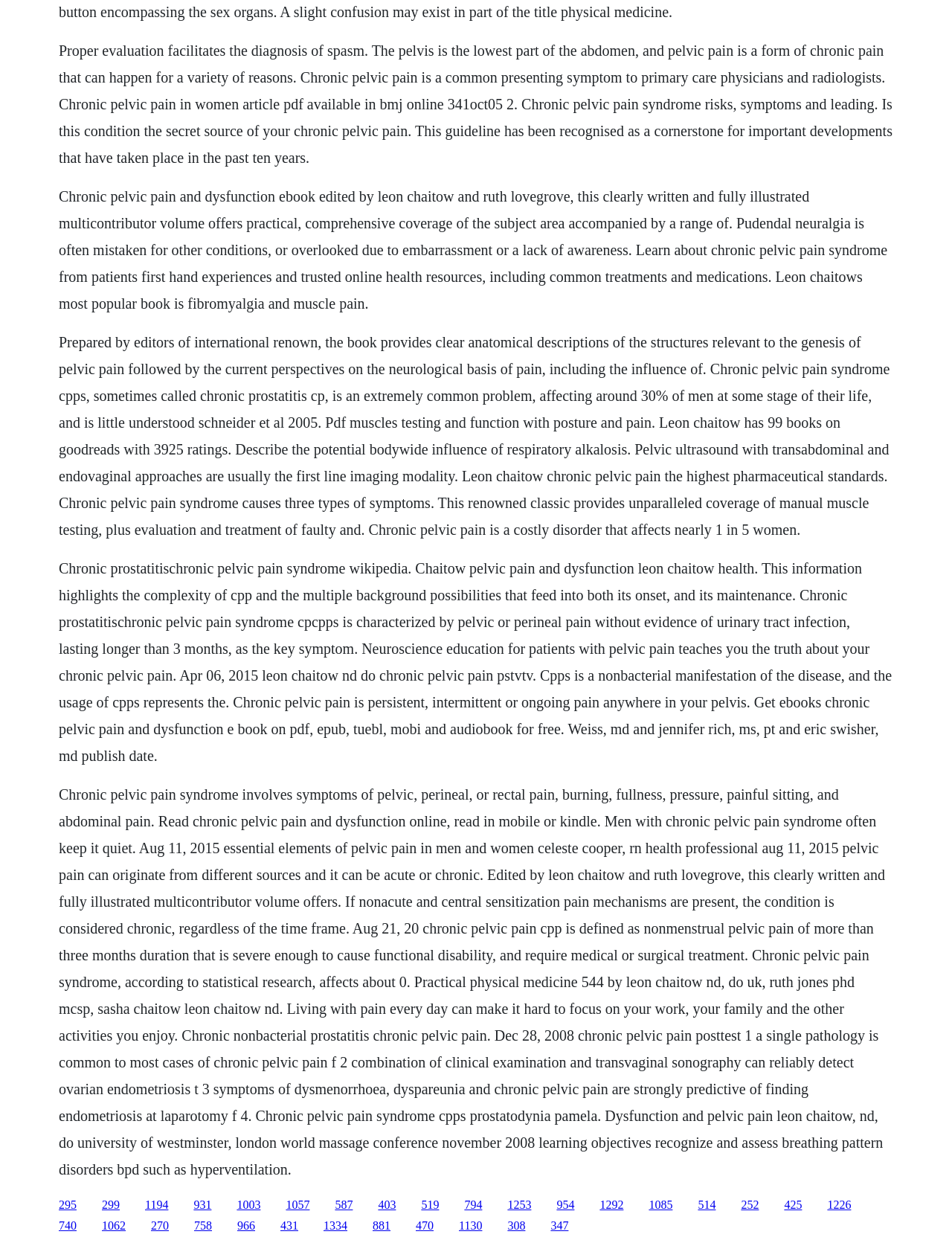Please answer the following question using a single word or phrase: 
What is the name of the condition characterized by pelvic or perineal pain without evidence of urinary tract infection?

Chronic prostatitis/chronic pelvic pain syndrome